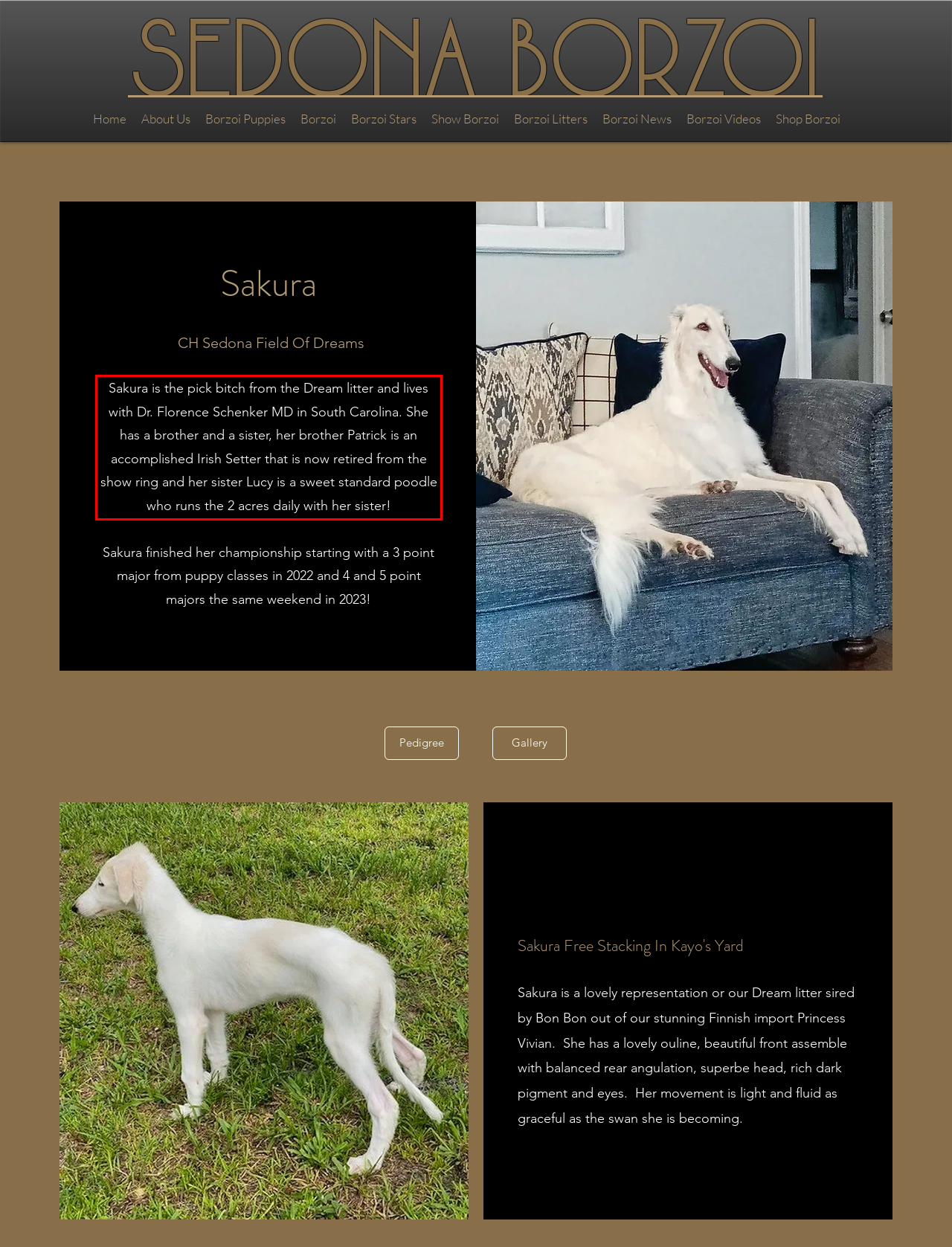You have a screenshot of a webpage with a UI element highlighted by a red bounding box. Use OCR to obtain the text within this highlighted area.

Sakura is the pick bitch from the Dream litter and lives with Dr. Florence Schenker MD in South Carolina. She has a brother and a sister, her brother Patrick is an accomplished Irish Setter that is now retired from the show ring and her sister Lucy is a sweet standard poodle who runs the 2 acres daily with her sister!